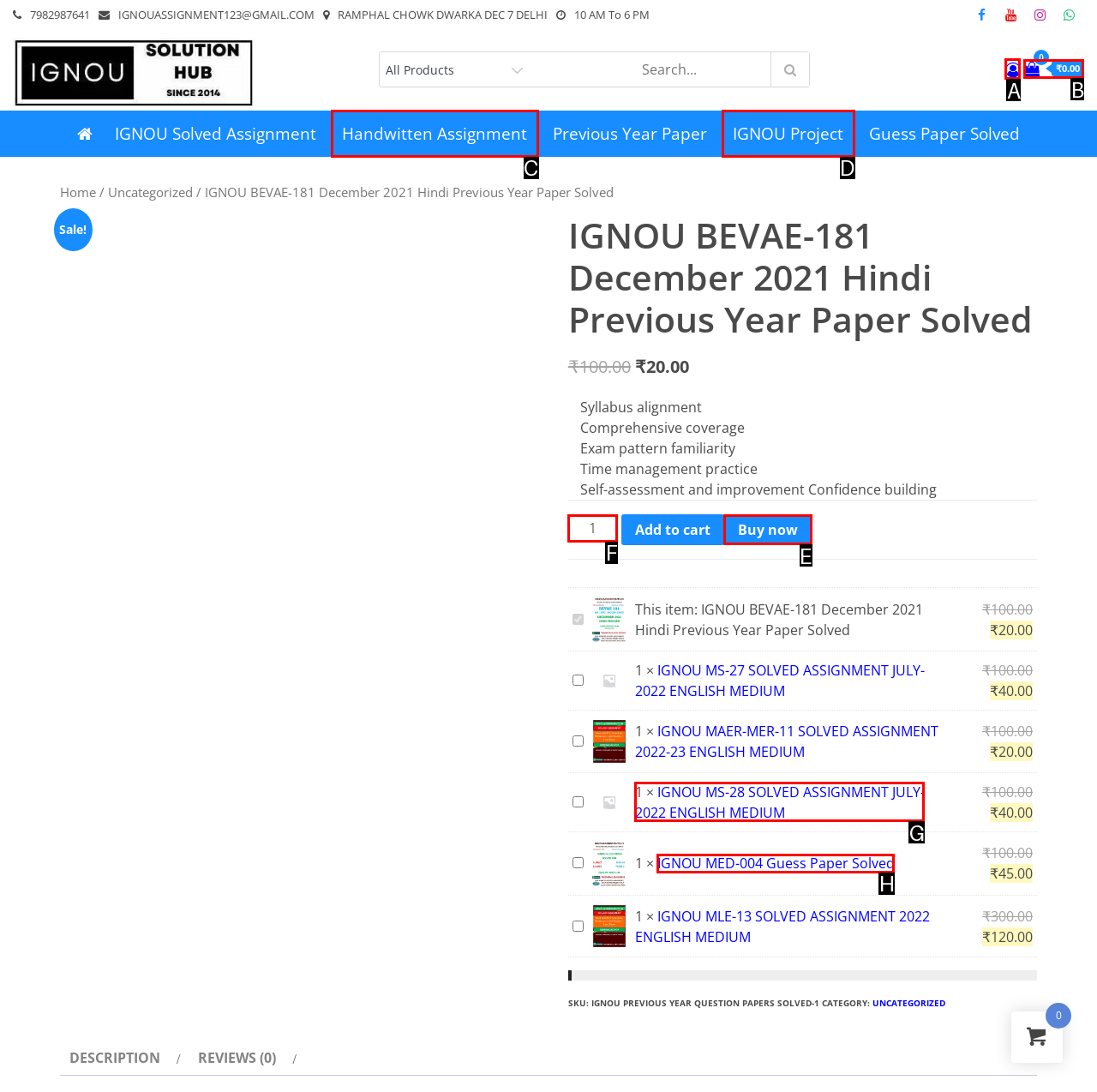Out of the given choices, which letter corresponds to the UI element required to View photo gallery? Answer with the letter.

None